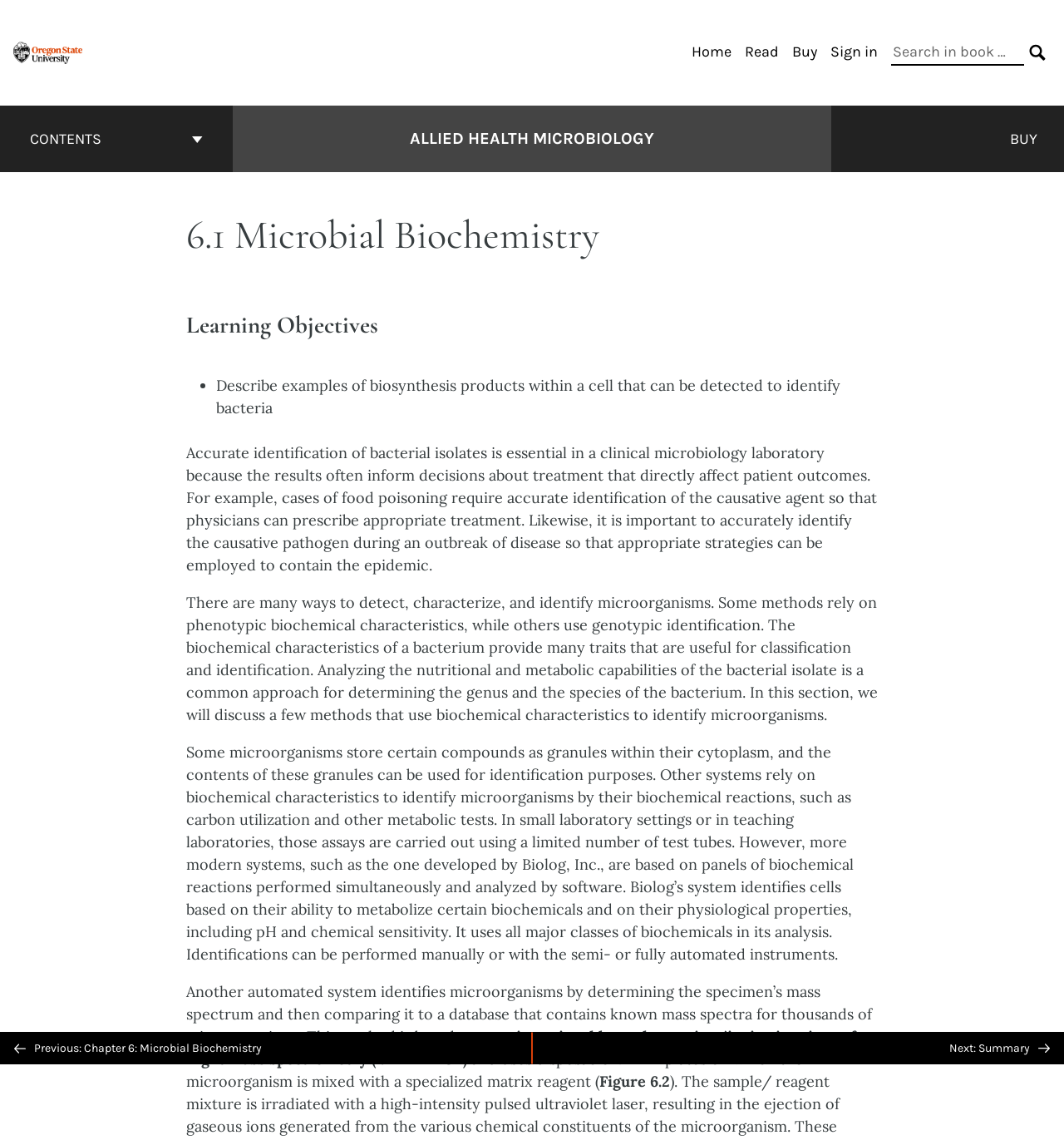Answer the question in a single word or phrase:
How many links are there in the primary navigation?

4